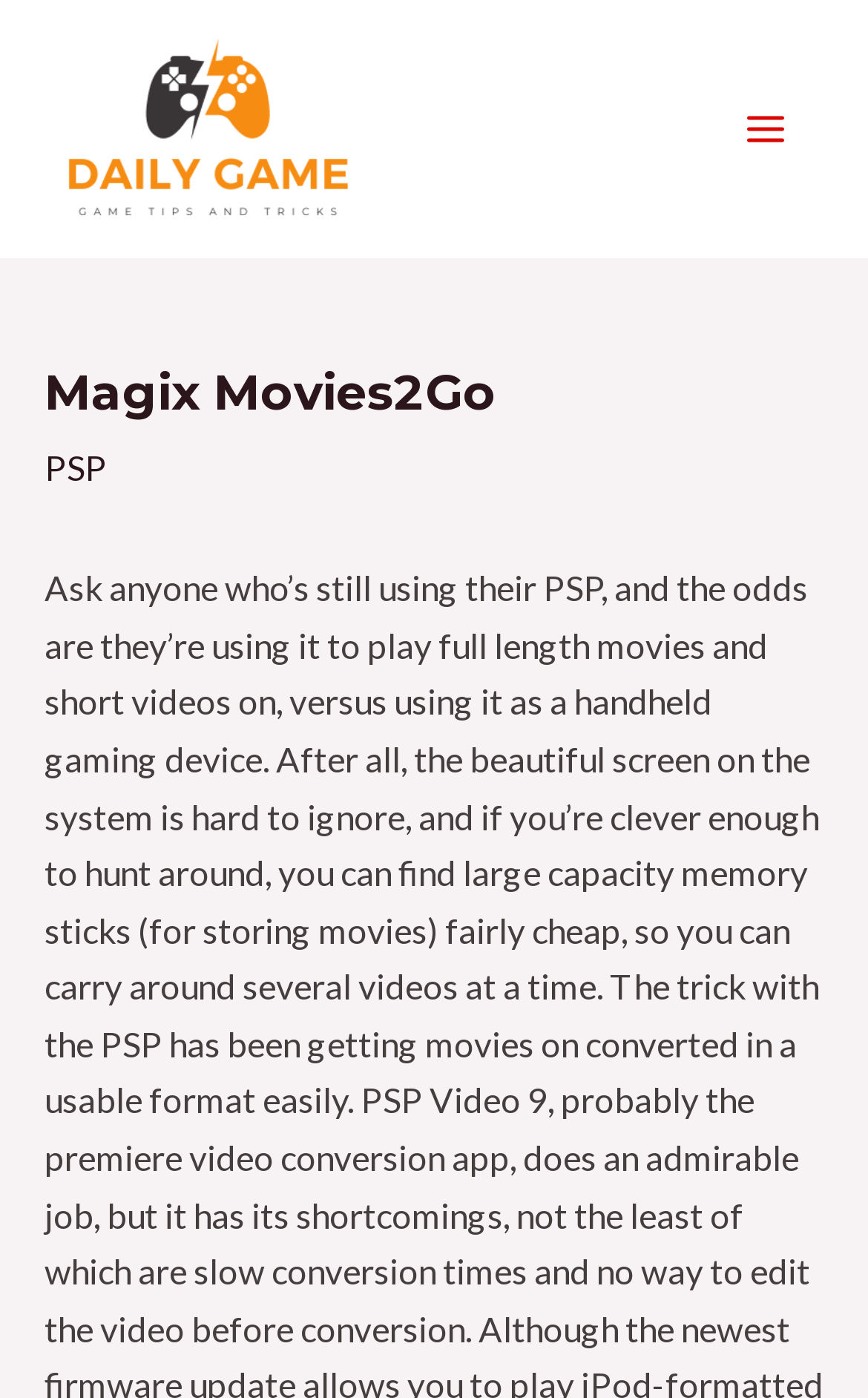Please give a one-word or short phrase response to the following question: 
What is the main menu button?

Main Menu